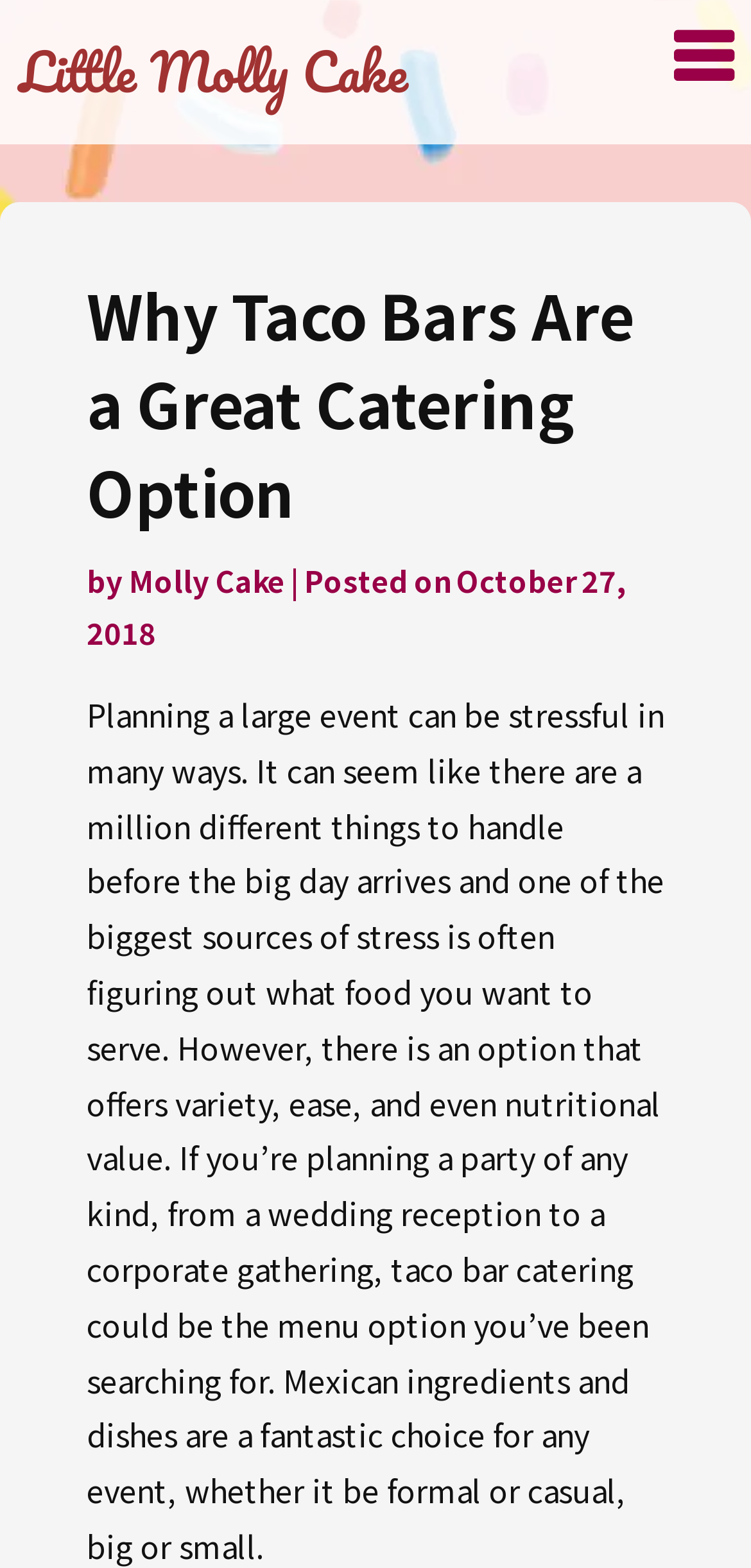What is the name of the website?
Based on the image, answer the question with as much detail as possible.

The name of the website can be found in the top-left corner of the webpage, where it says 'Little Molly Cake'.